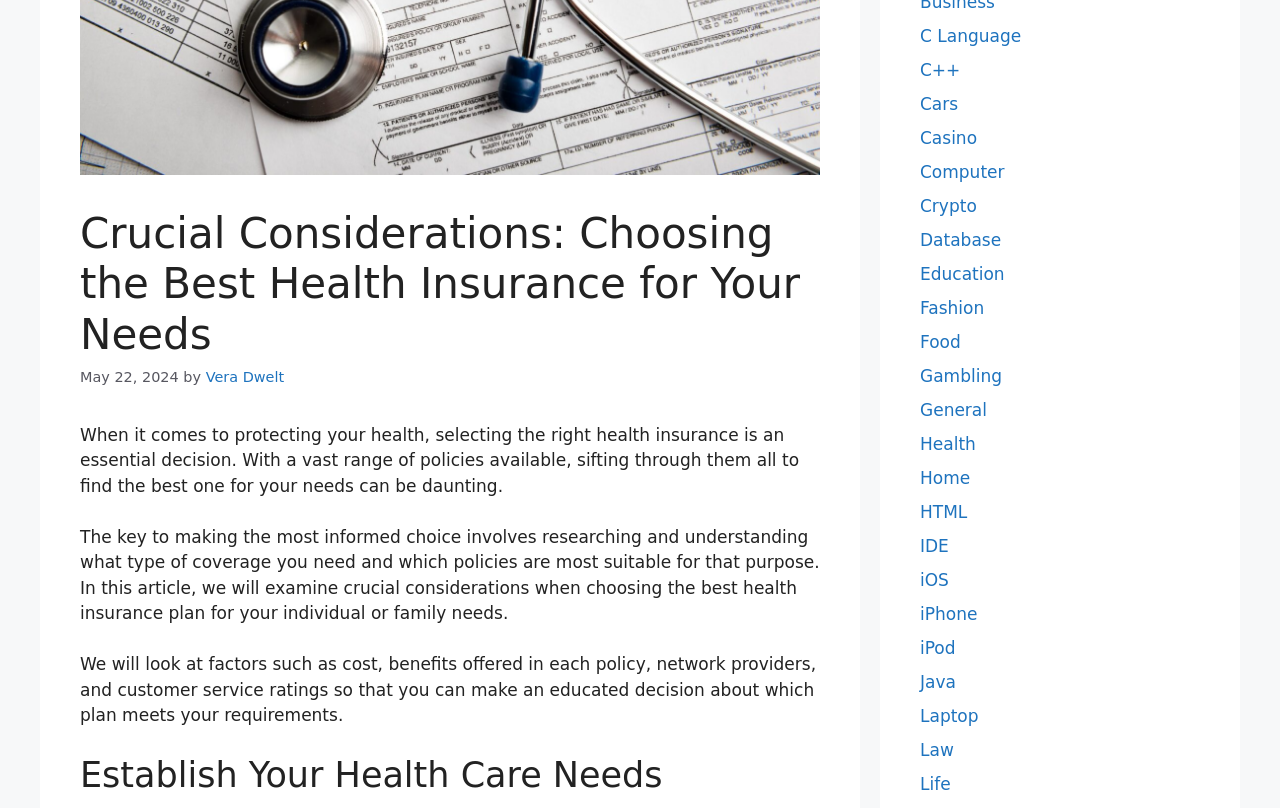Locate the bounding box of the user interface element based on this description: "Wix.com".

None